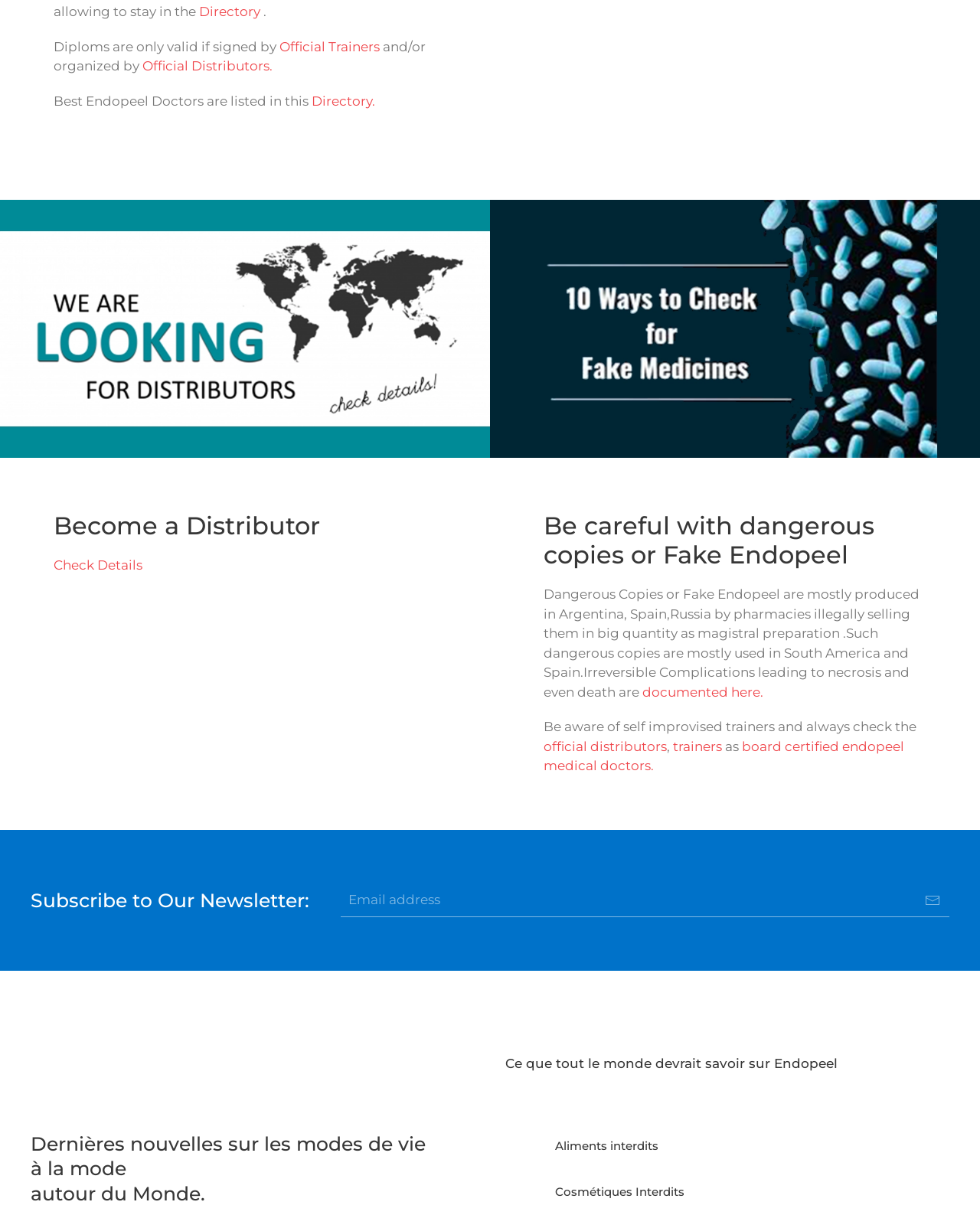What is the warning about?
Refer to the screenshot and answer in one word or phrase.

Dangerous copies or fake Endopeel